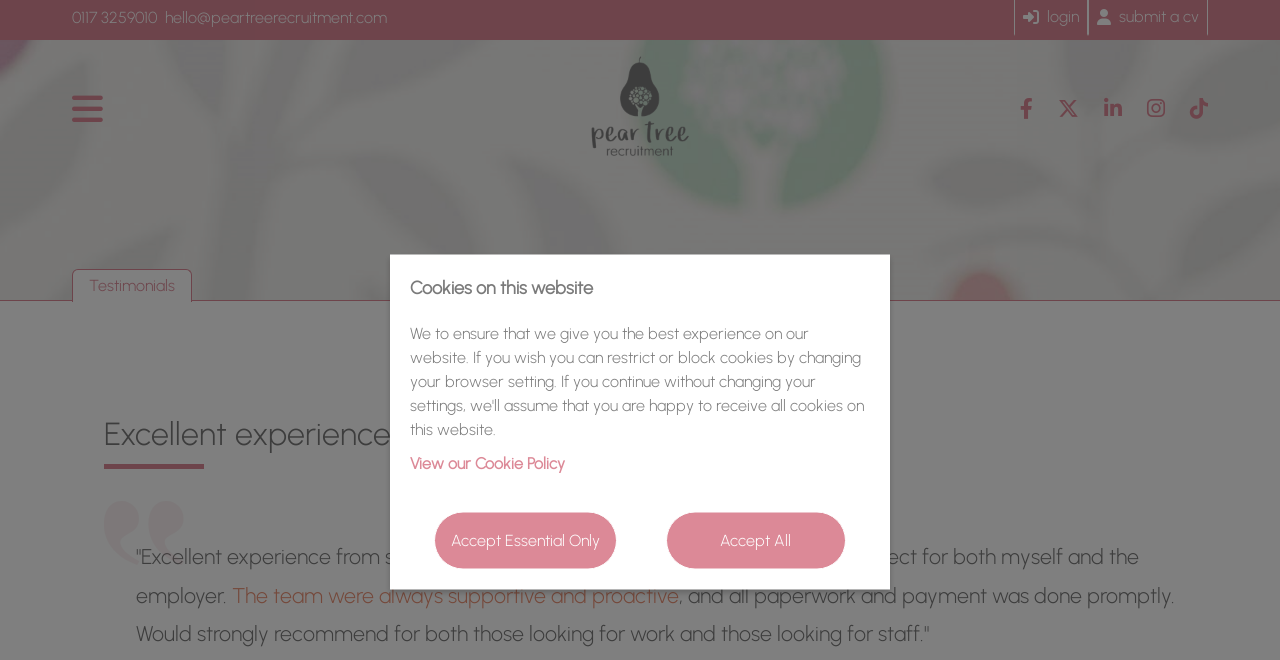Find the bounding box coordinates of the clickable region needed to perform the following instruction: "View Research Projects". The coordinates should be provided as four float numbers between 0 and 1, i.e., [left, top, right, bottom].

None